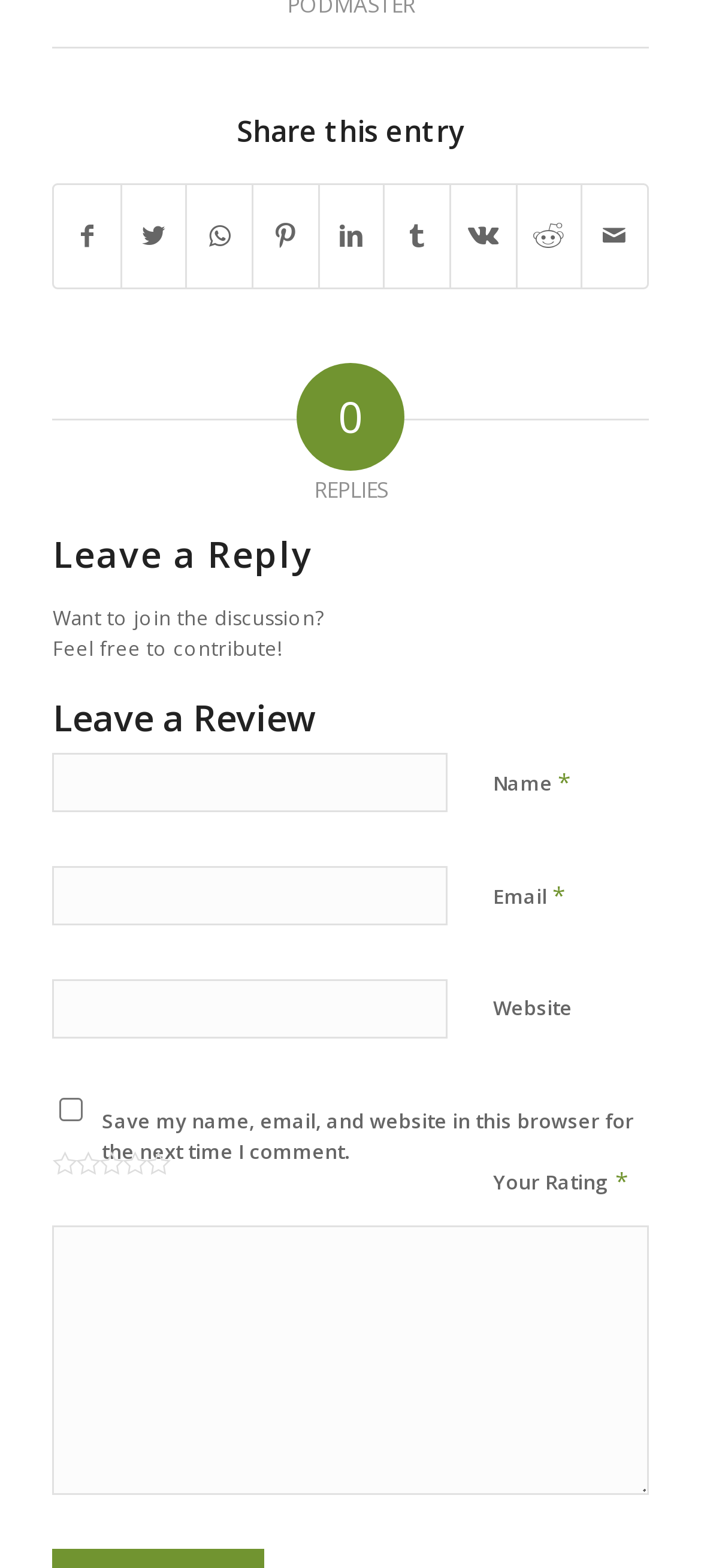How many textboxes are available for users to input data?
Provide a detailed and extensive answer to the question.

The webpage contains four textboxes, one each for 'Name', 'Email', 'Website', and the review comment itself, allowing users to input their data.